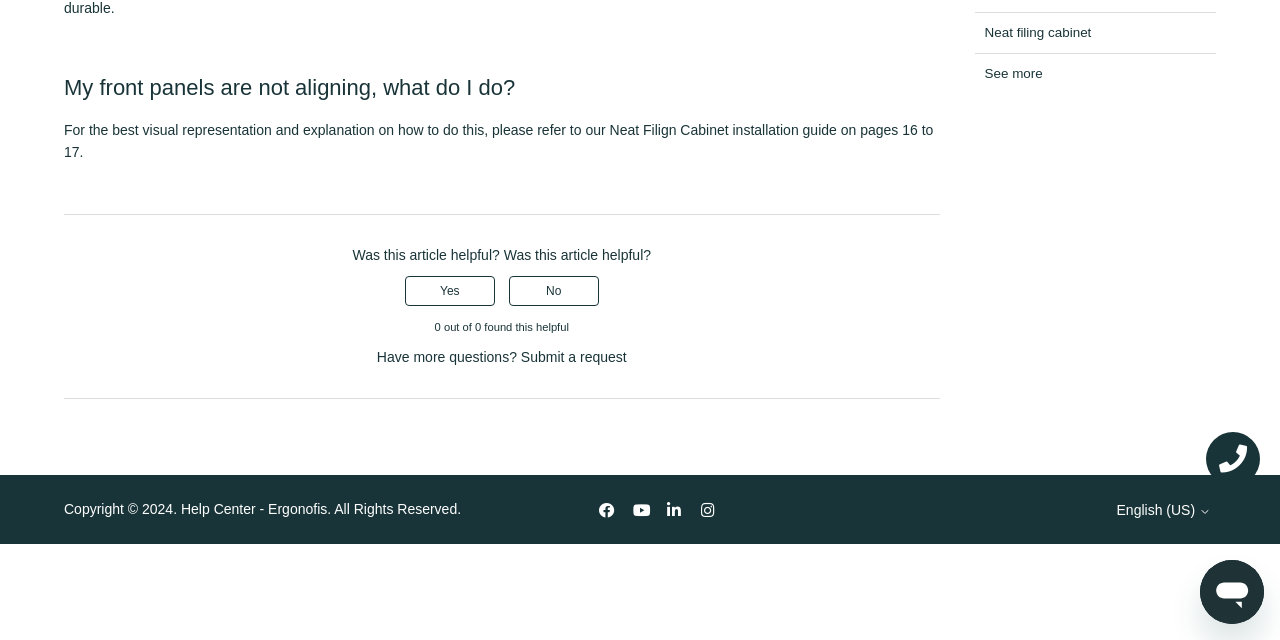Please provide the bounding box coordinates for the UI element as described: "Submit a request". The coordinates must be four floats between 0 and 1, represented as [left, top, right, bottom].

[0.407, 0.545, 0.49, 0.57]